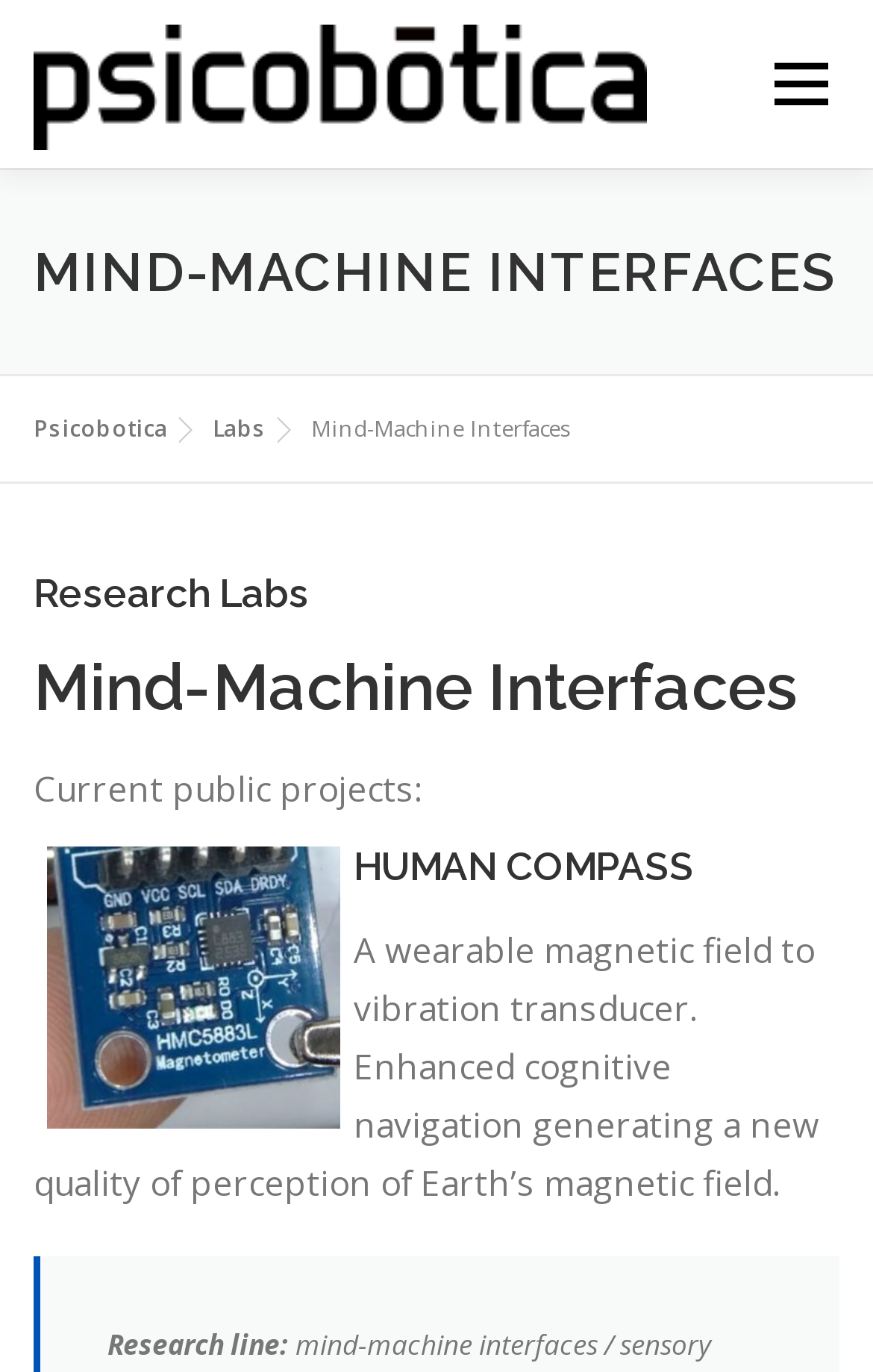What is the name of the research project?
Refer to the image and give a detailed answer to the question.

The name of the research project can be found in the section below the menu, where it is written as a heading 'magnetometer HUMAN COMPASS'.